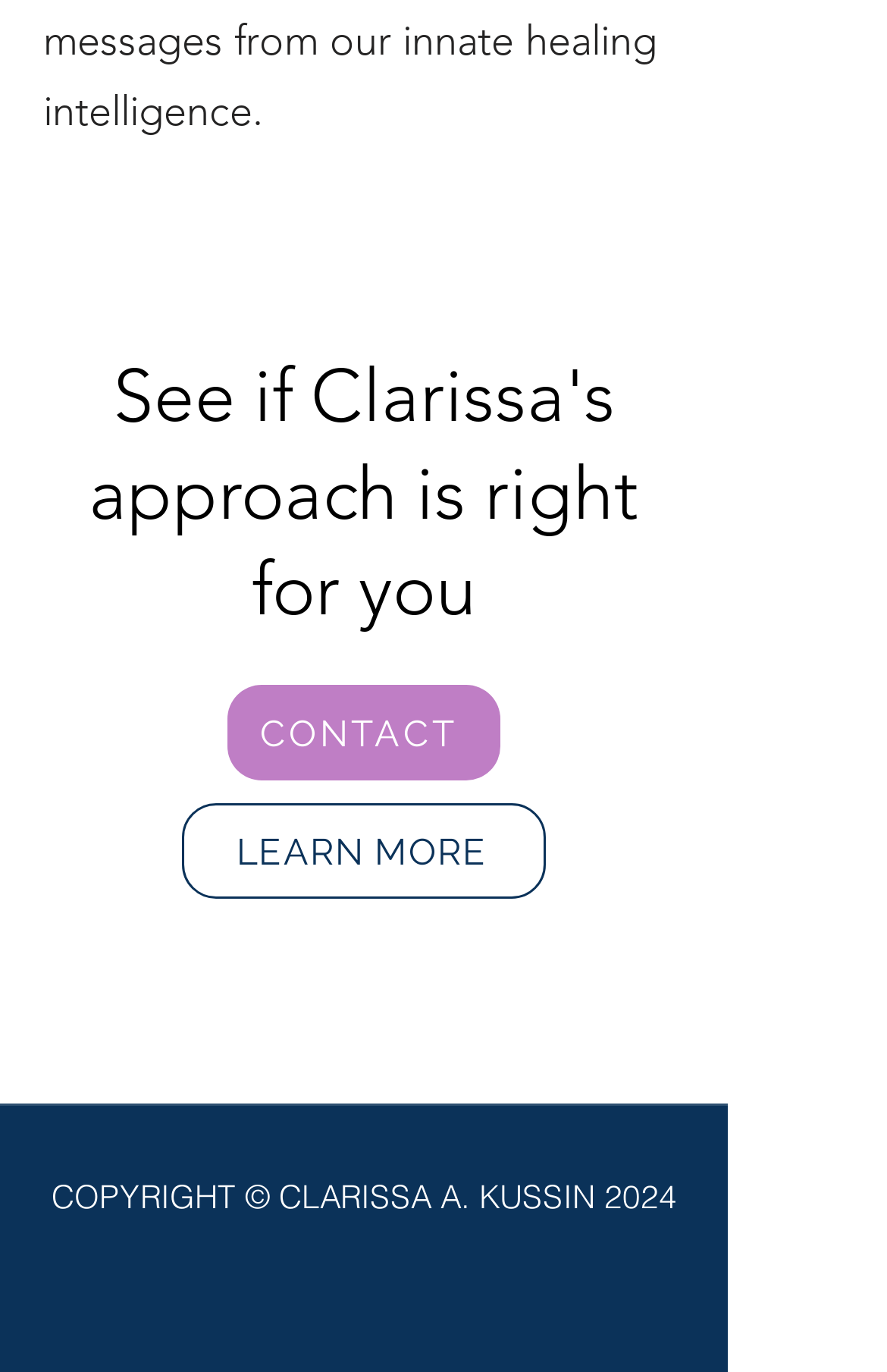Determine the bounding box of the UI element mentioned here: "parent_node: Products search aria-label="Search"". The coordinates must be in the format [left, top, right, bottom] with values ranging from 0 to 1.

None